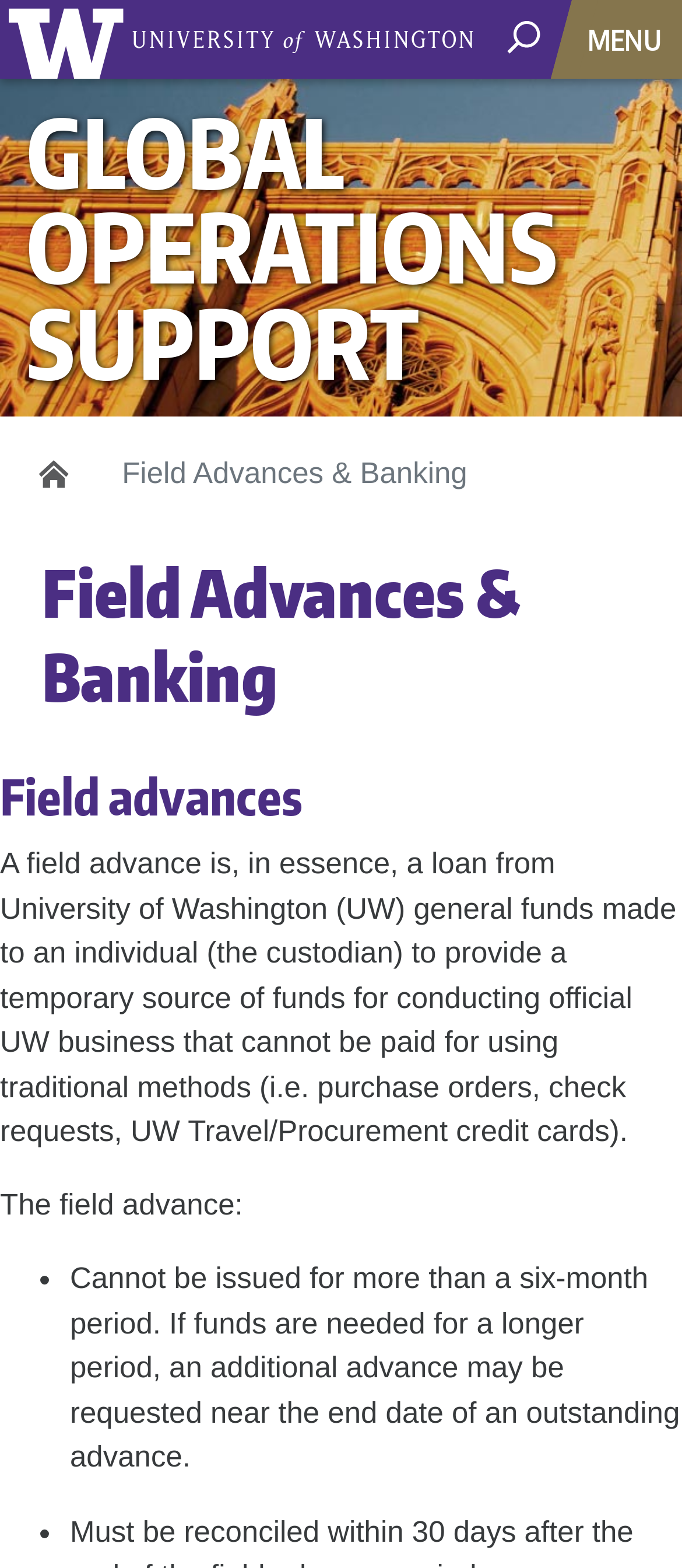Return the bounding box coordinates of the UI element that corresponds to this description: "What We Inspect". The coordinates must be given as four float numbers in the range of 0 and 1, [left, top, right, bottom].

None